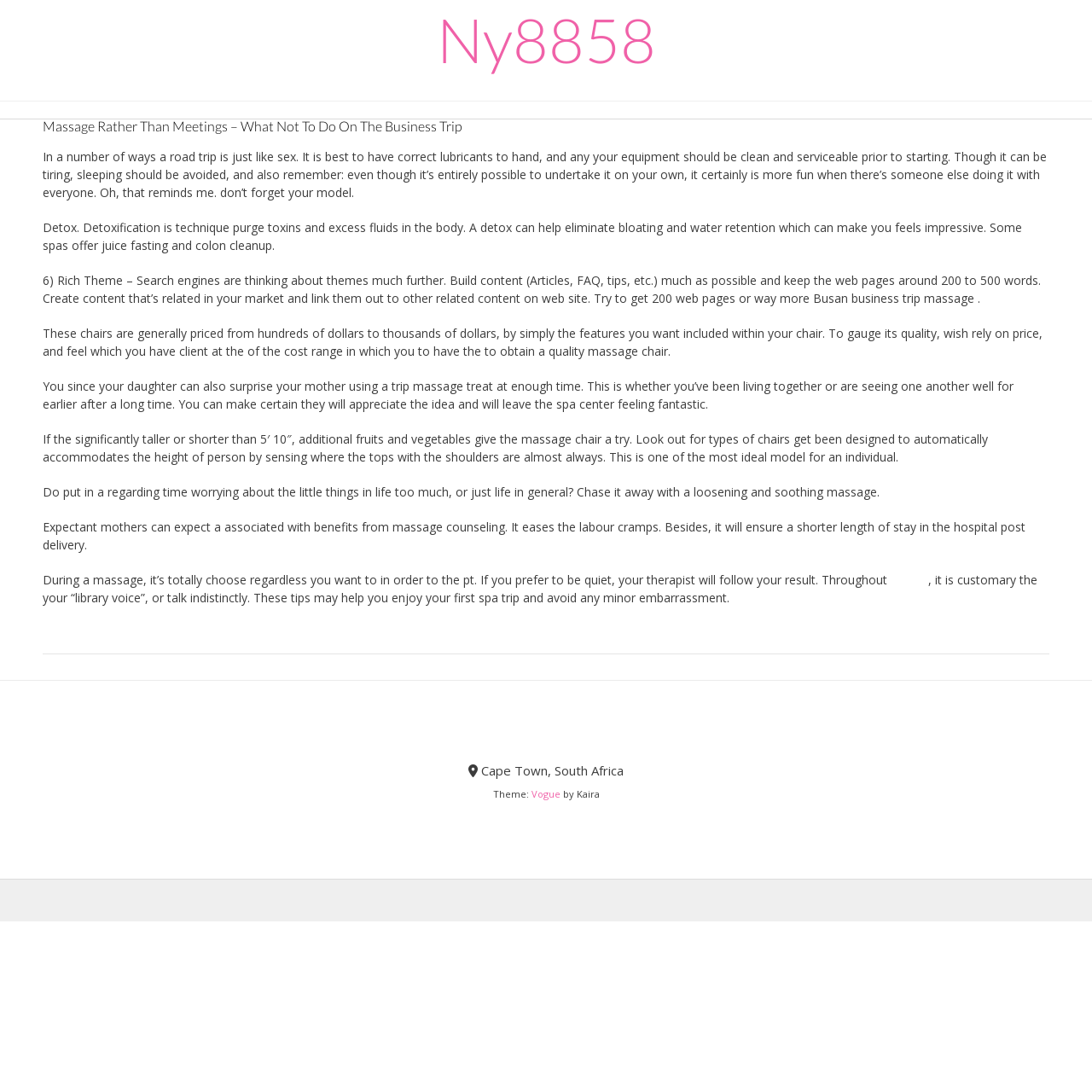What is the recommended word count for web pages?
Give a thorough and detailed response to the question.

The text suggests that building content with 200 to 500 words is ideal, as it is considered a good range for search engines and can help with themes and related content.